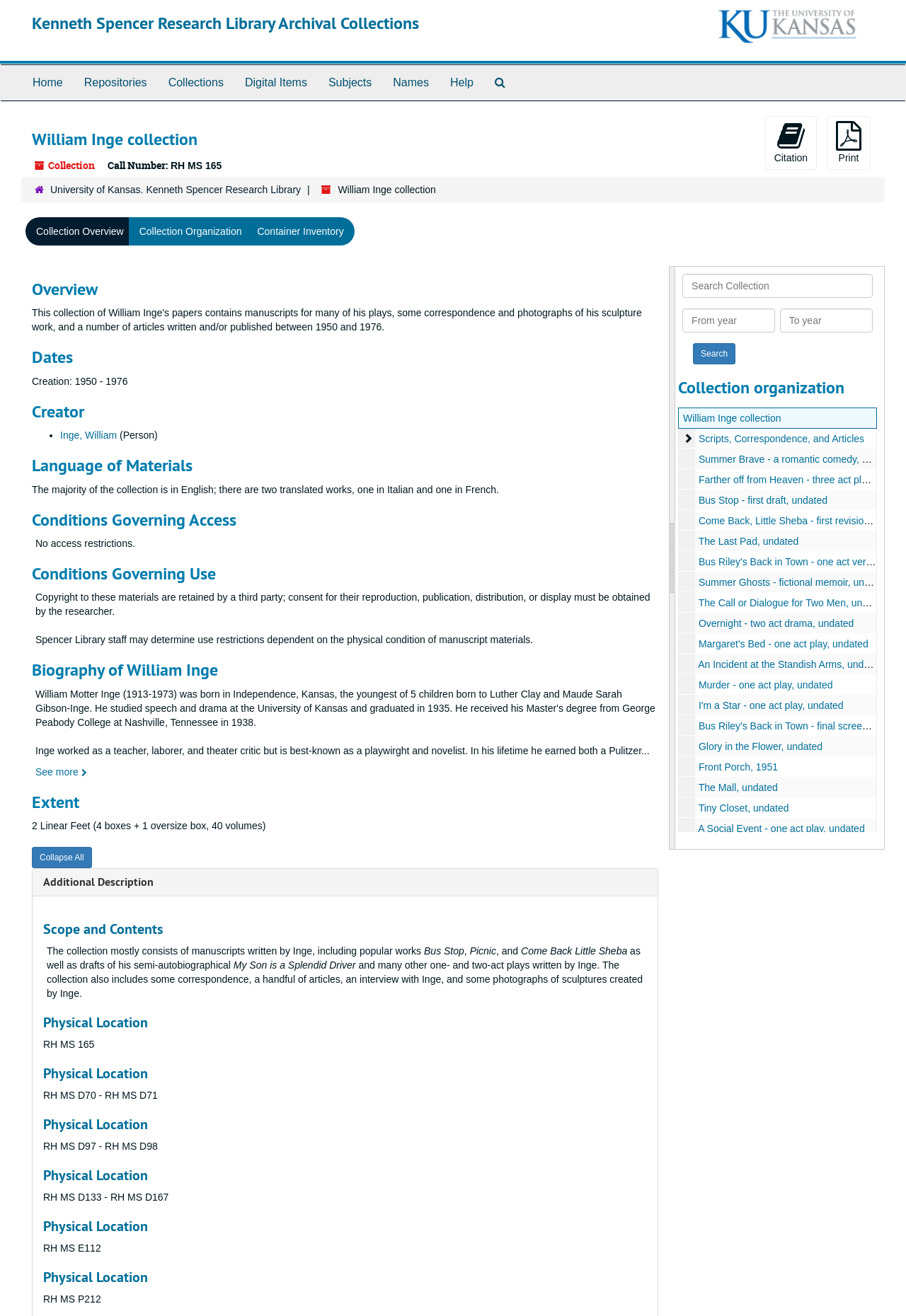What is the name of the collection?
Could you answer the question with a detailed and thorough explanation?

I found the answer by looking at the heading 'William Inge collection' which is located at the top of the webpage, below the university logo.